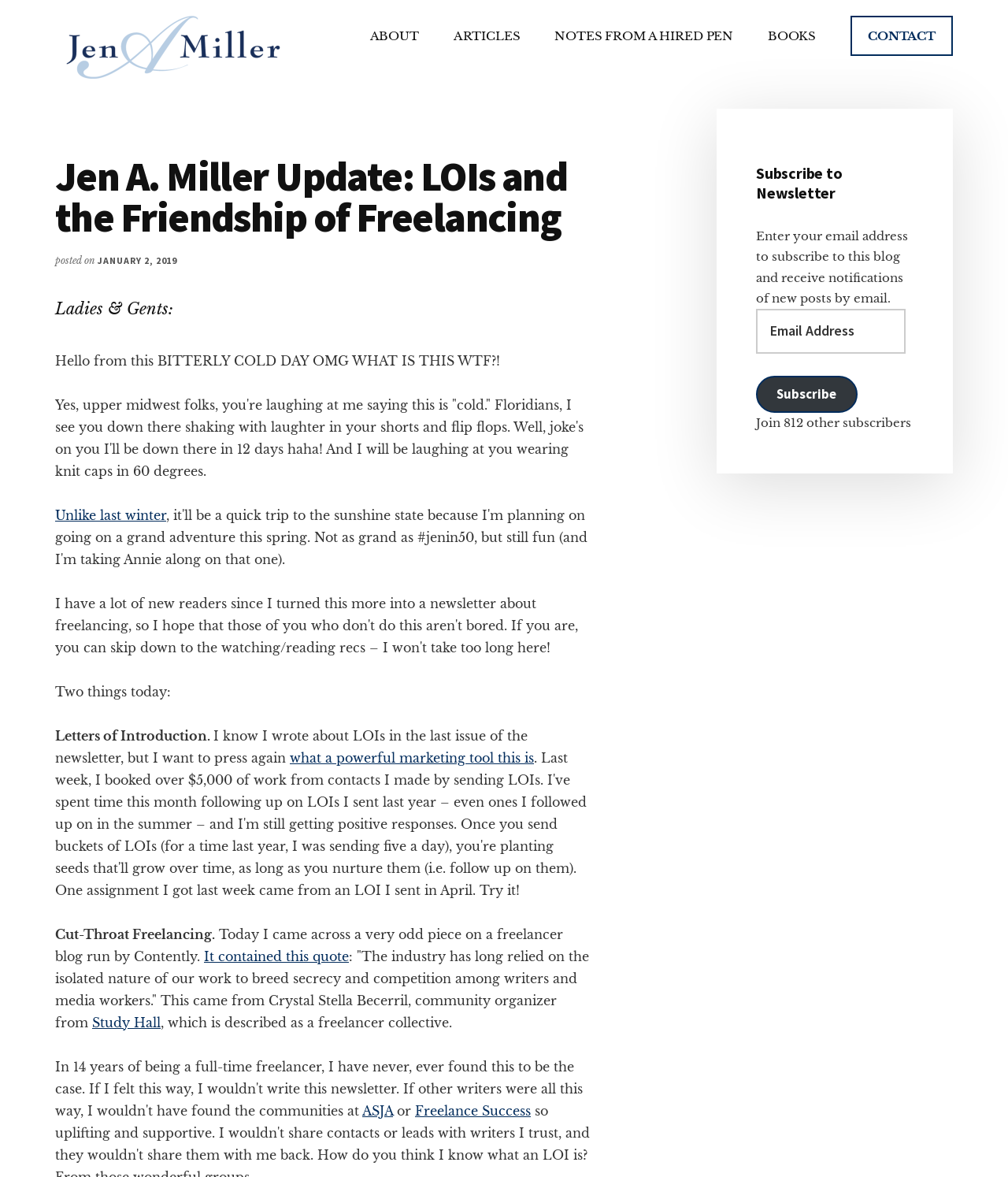Show the bounding box coordinates of the region that should be clicked to follow the instruction: "Click on the 'CONTACT' link."

[0.844, 0.013, 0.945, 0.048]